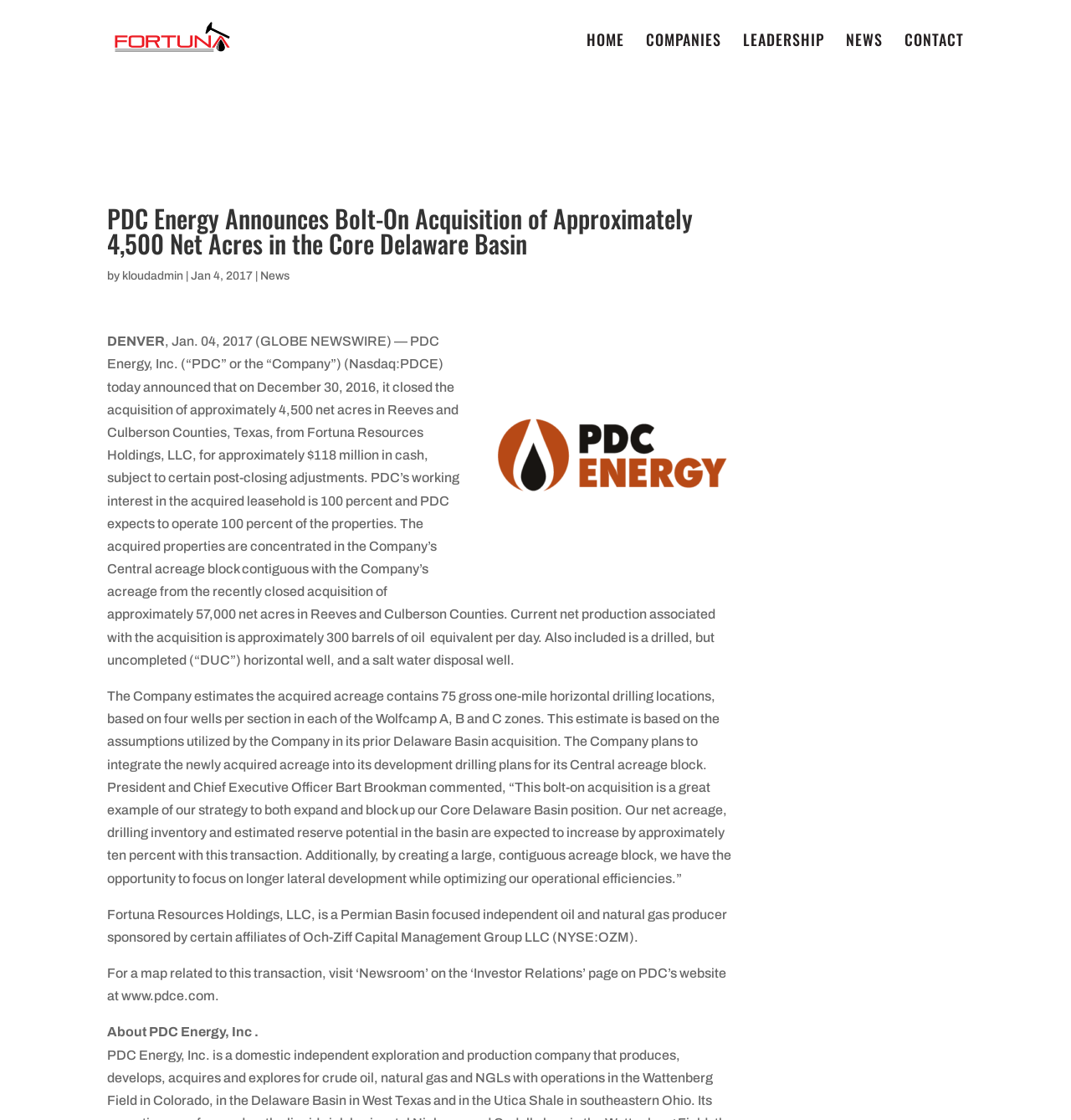Answer succinctly with a single word or phrase:
What is the company announcing?

Acquisition of 4,500 net acres